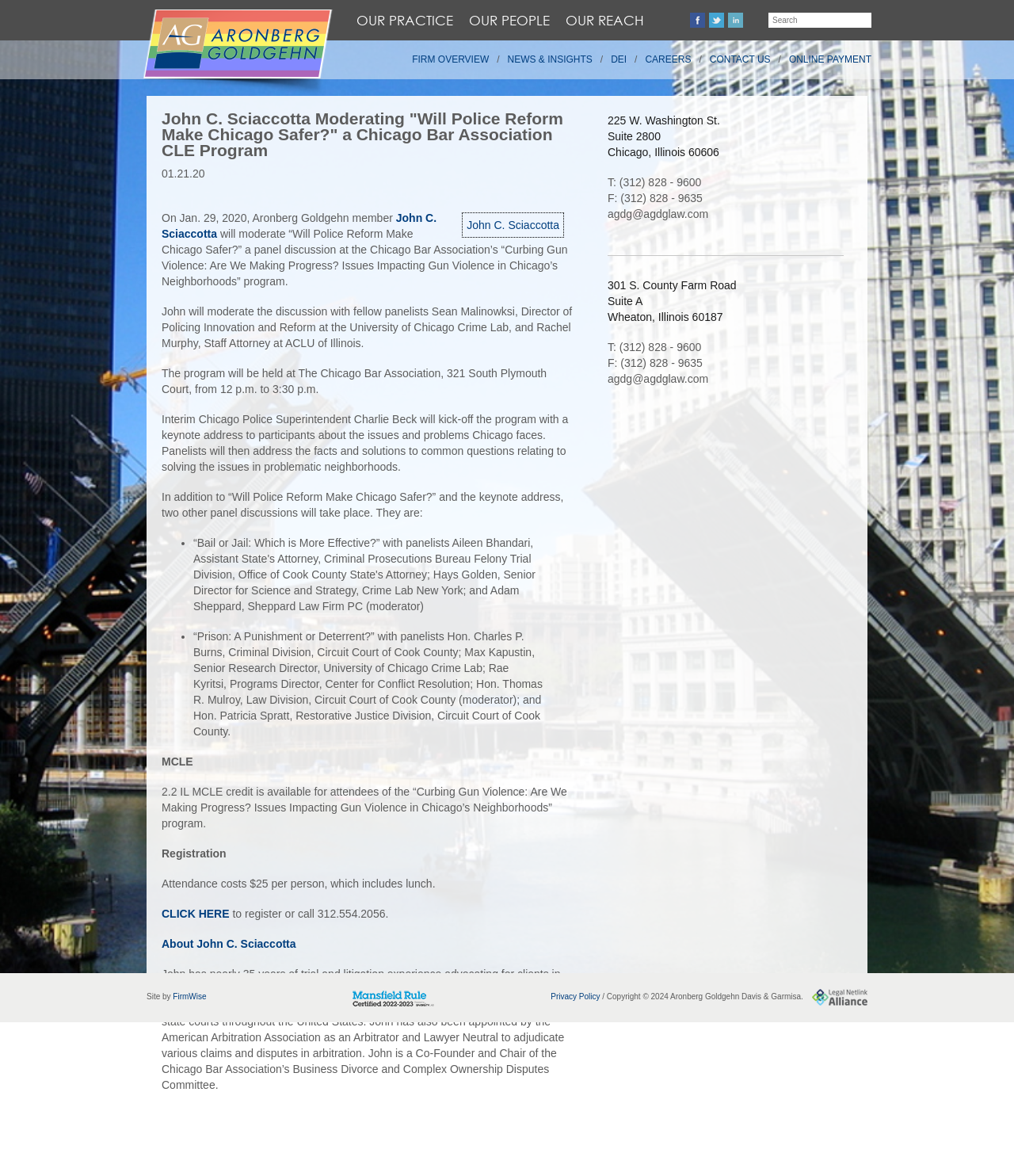Based on the element description: "About John C. Sciaccotta", identify the UI element and provide its bounding box coordinates. Use four float numbers between 0 and 1, [left, top, right, bottom].

[0.159, 0.797, 0.292, 0.808]